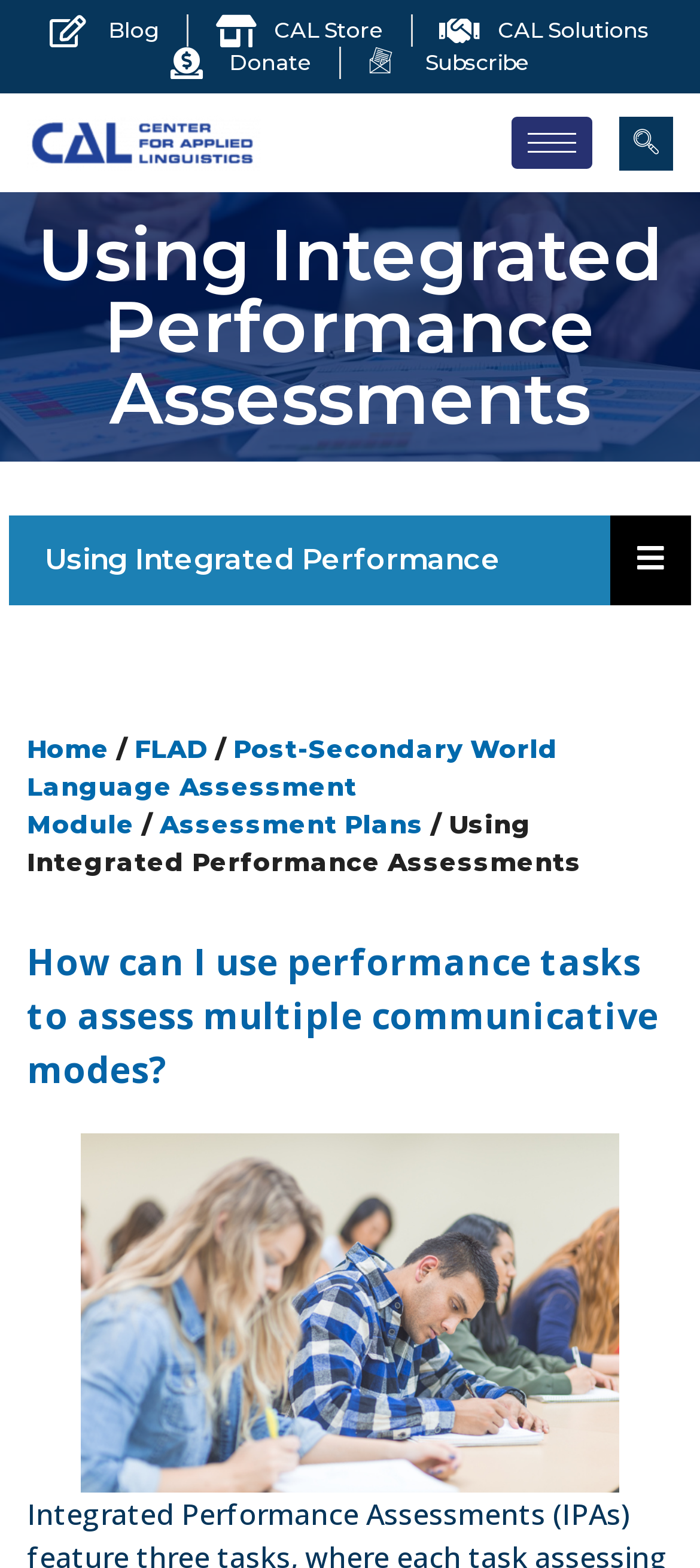Explain the webpage in detail, including its primary components.

The webpage is about "Using Integrated Performance Assessments" and appears to be a tutorial or educational resource. At the top, there are several links to other sections of the website, including "Blog", "CAL Store", "CAL Solutions", "Donate", and "Subscribe". To the left of these links, there is a logo image of "cal-logo-no-backgroudn.png". A hamburger icon button is located to the right of the logo. 

Below the top navigation, there is a prominent heading that reads "Using Integrated Performance Assessments". Further down, there is a breadcrumb navigation section that shows the current page's location within the website's hierarchy. The breadcrumb trail starts with "Home", followed by "FLAD", and then the current page "Post-Secondary World Language Assessment Module" with a sub-section "Assessment Plans".

The main content of the page is divided into sections, with a heading that asks "How can I use performance tasks to assess multiple communicative modes?" This section appears to be the introduction or key concepts of the tutorial, as hinted by the meta description. There is also a button located at the top right corner of the page, but its purpose is unclear.